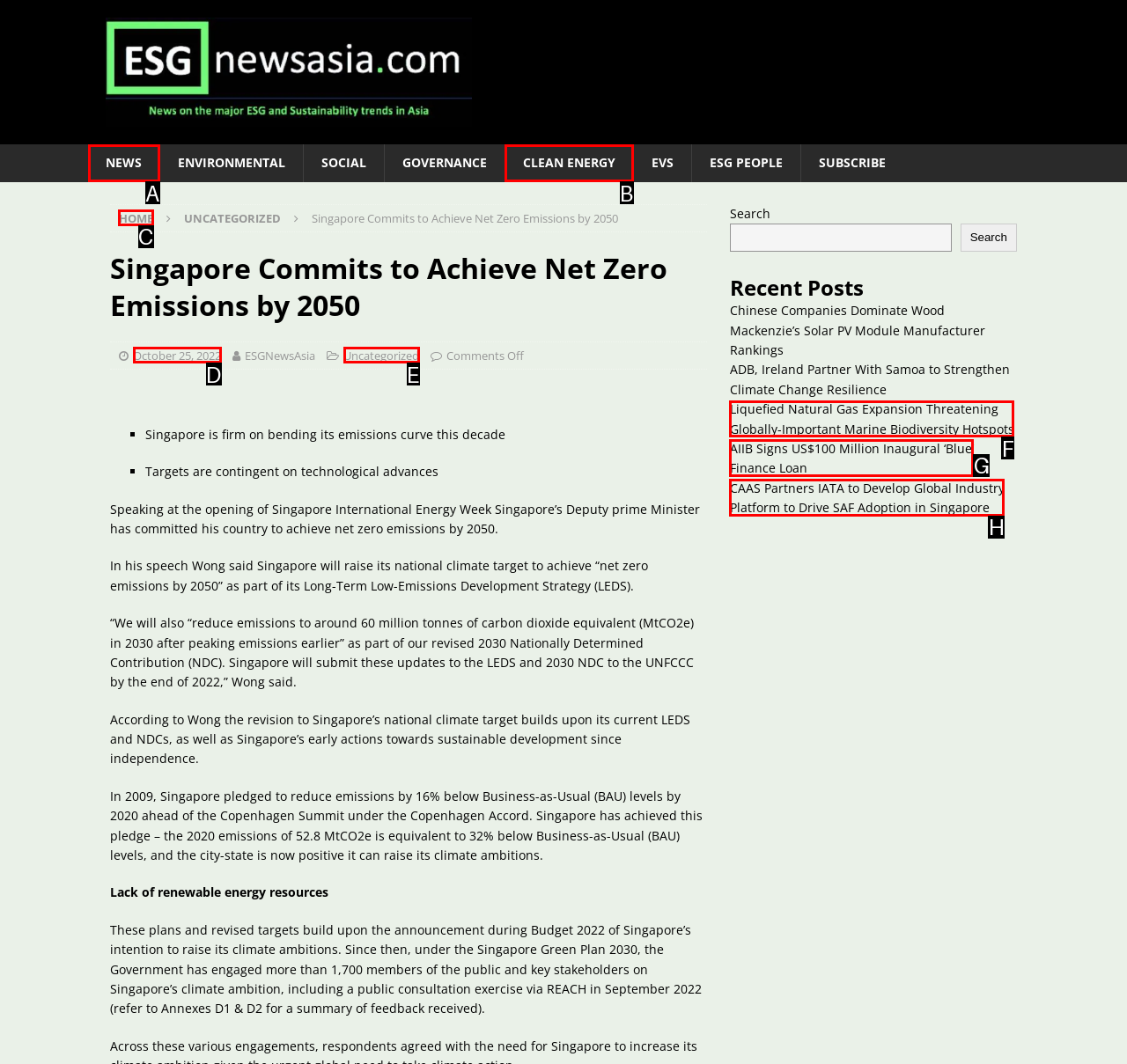Identify the correct UI element to click to follow this instruction: View the home page
Respond with the letter of the appropriate choice from the displayed options.

C